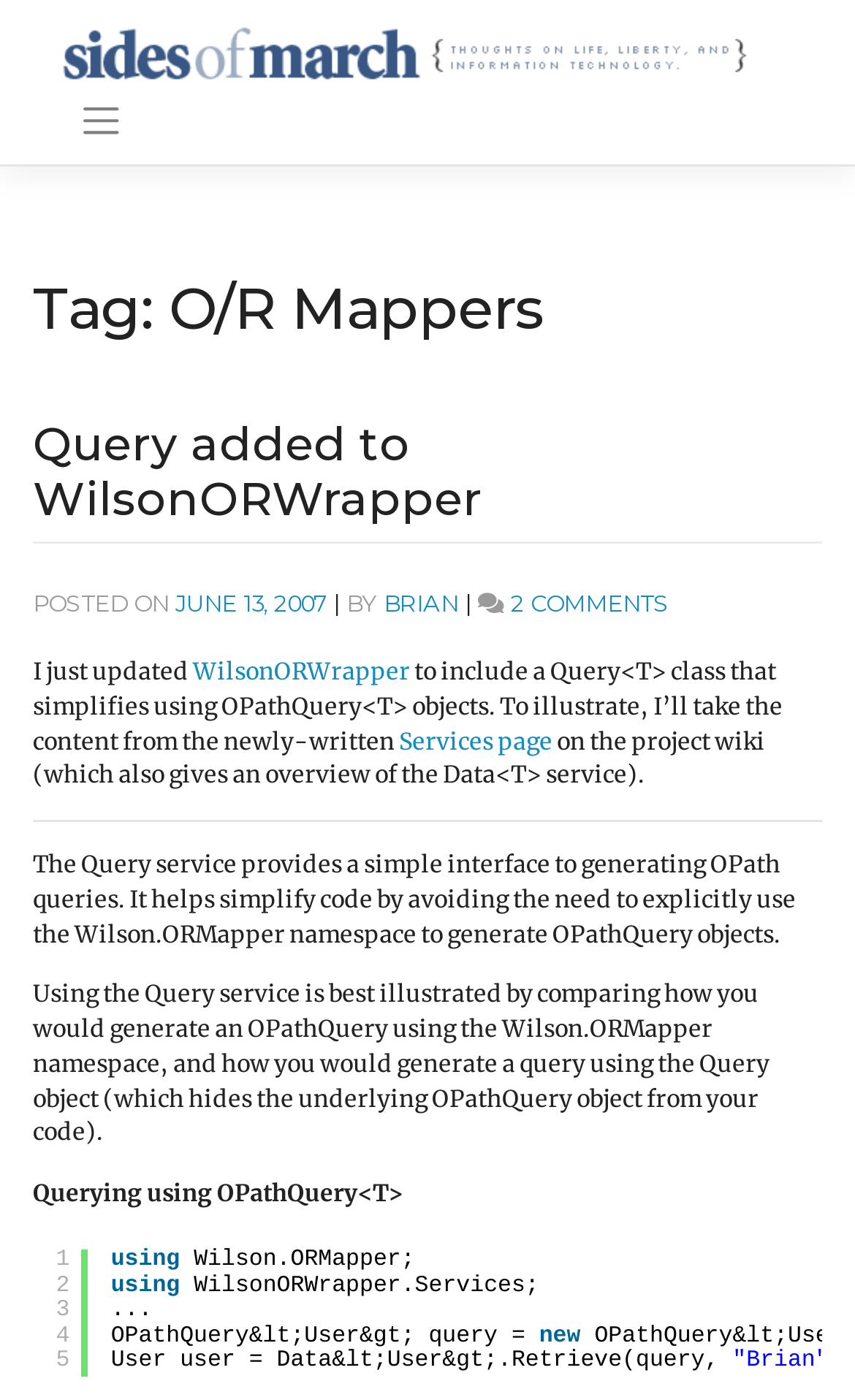Respond to the question below with a single word or phrase:
Who is the author of the blog post?

Brian